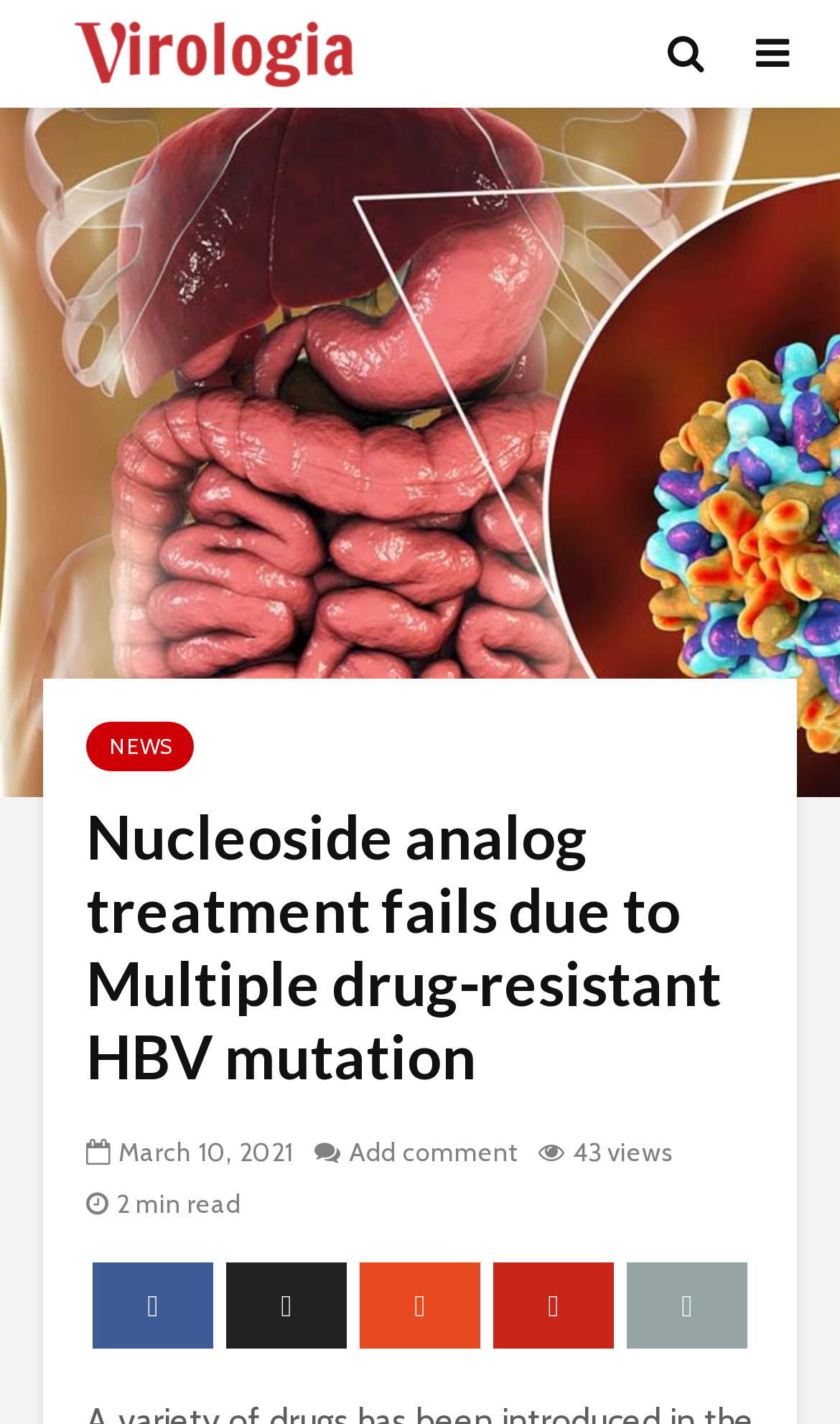Please identify and generate the text content of the webpage's main heading.

Nucleoside analog treatment fails due to Multiple drug-resistant HBV mutation